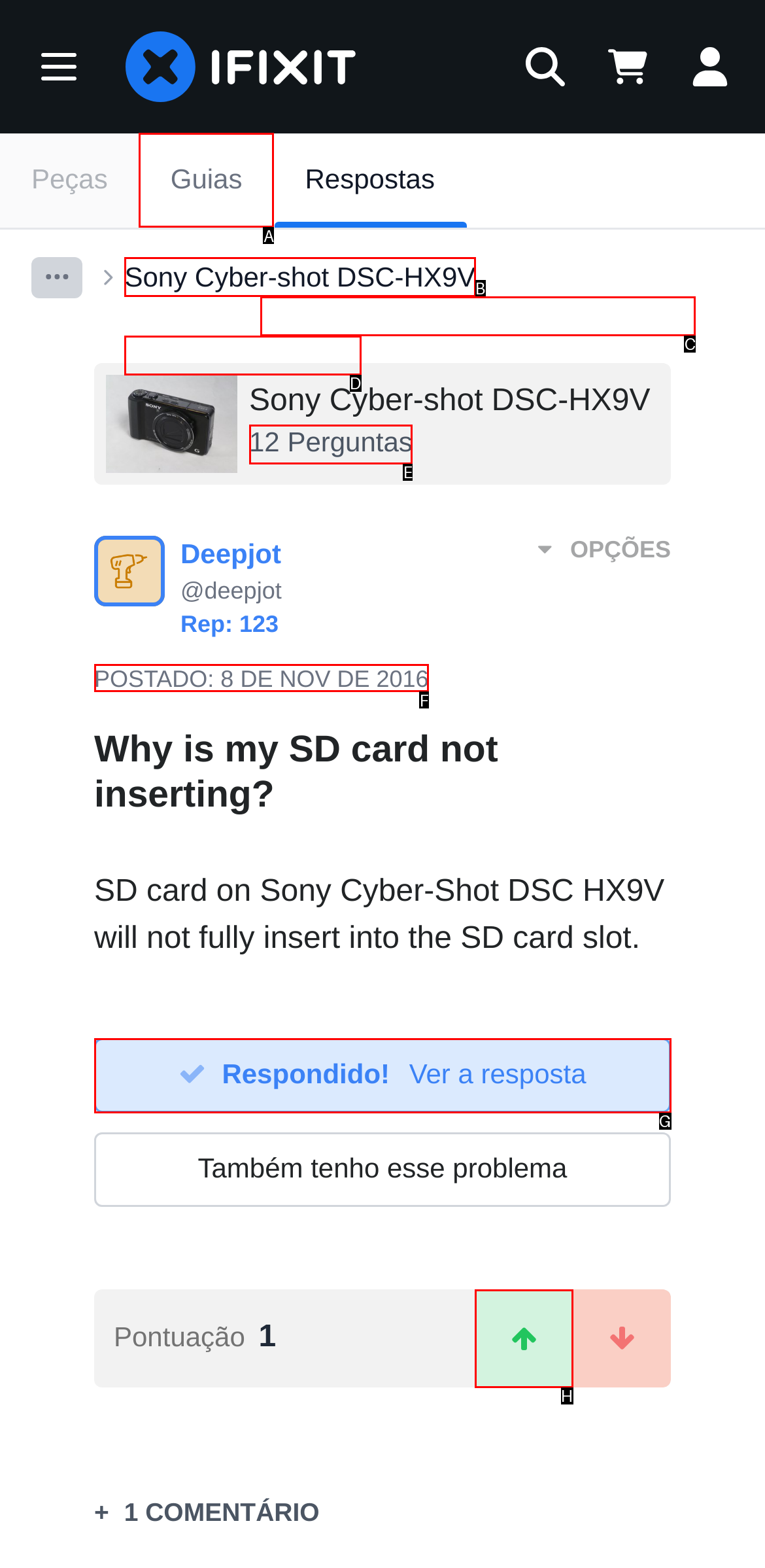Out of the given choices, which letter corresponds to the UI element required to View the 'Guias' page? Answer with the letter.

A